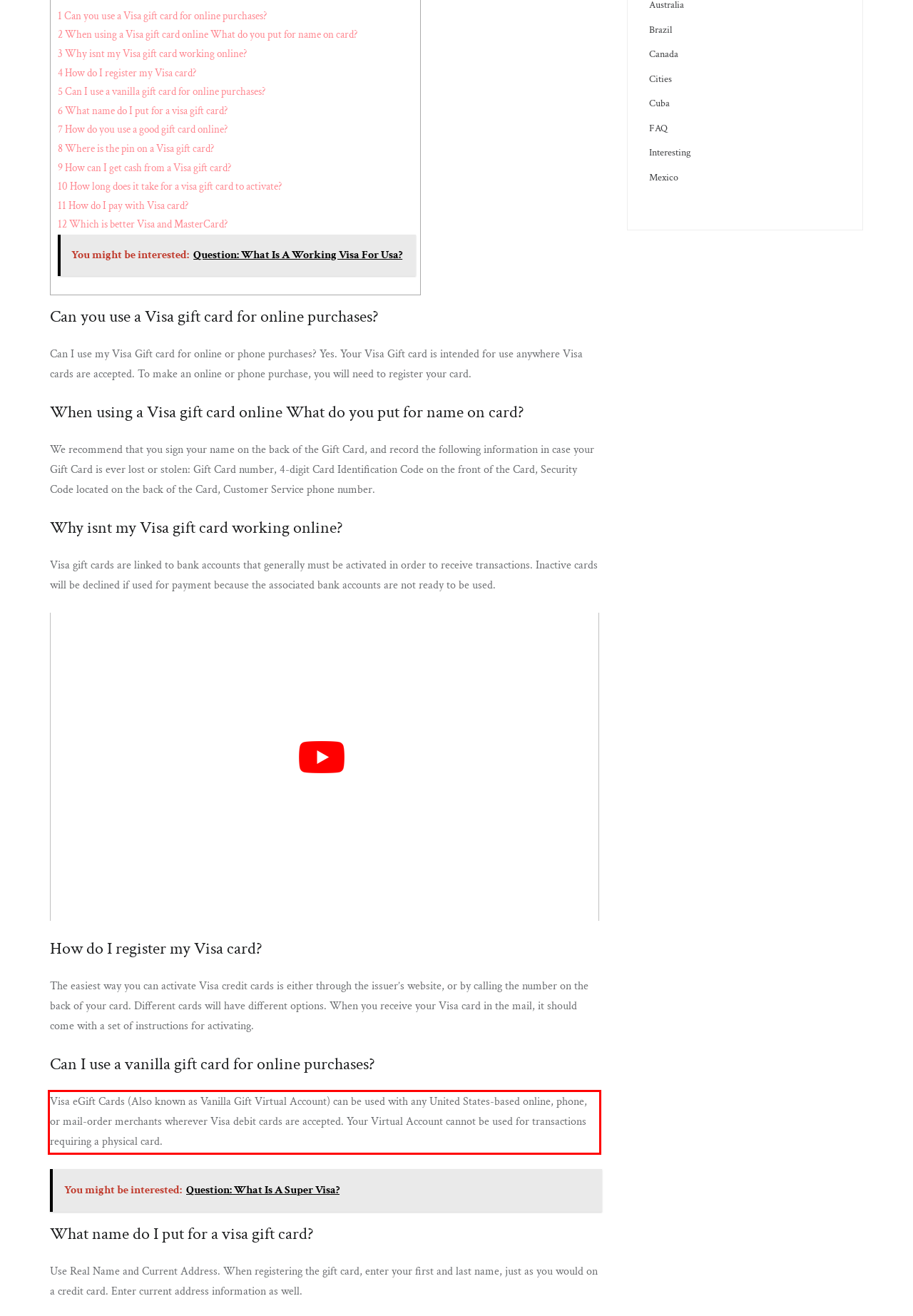Given a webpage screenshot, locate the red bounding box and extract the text content found inside it.

Visa eGift Cards (Also known as Vanilla Gift Virtual Account) can be used with any United States-based online, phone, or mail-order merchants wherever Visa debit cards are accepted. Your Virtual Account cannot be used for transactions requiring a physical card.